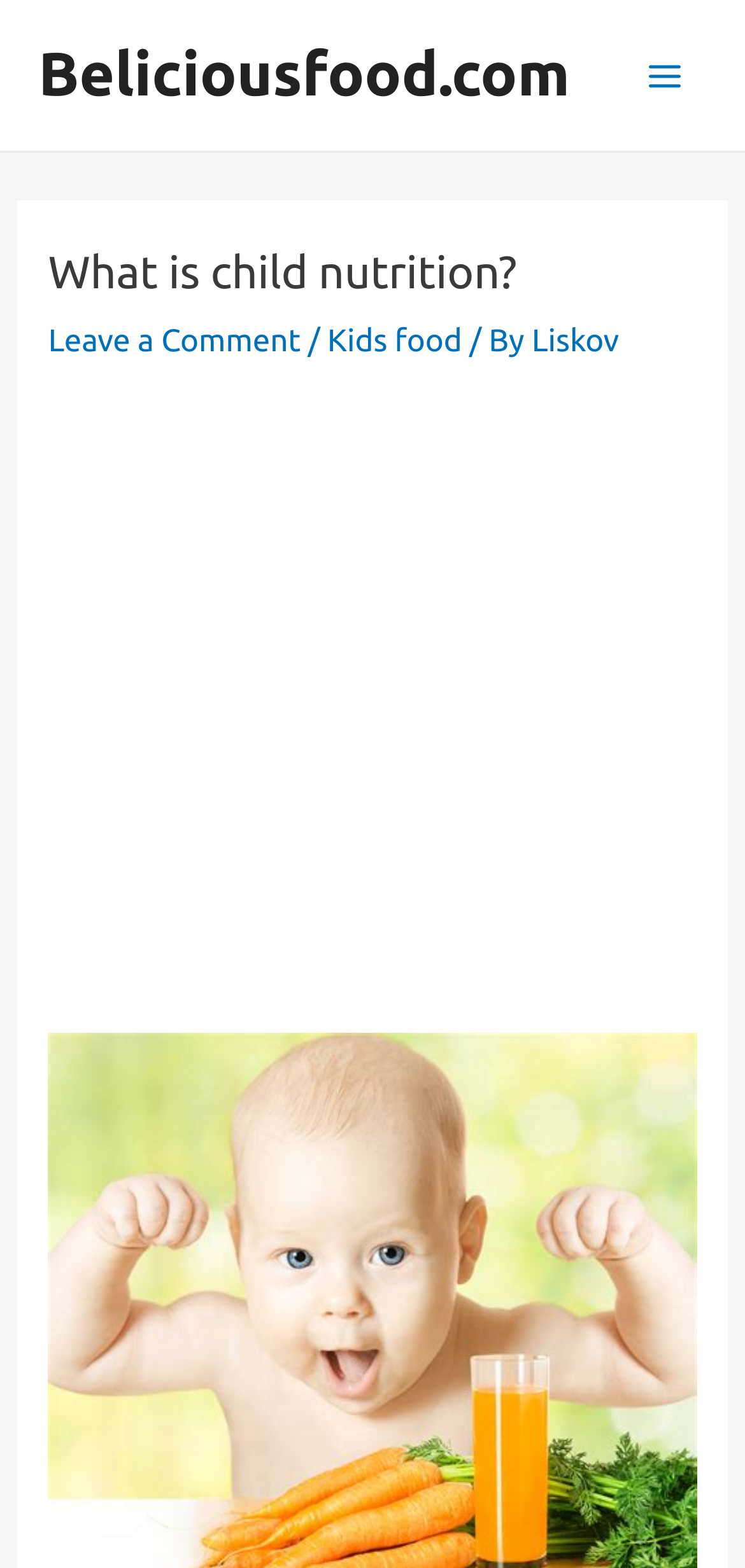How many links are present in the header section?
Based on the screenshot, provide a one-word or short-phrase response.

3